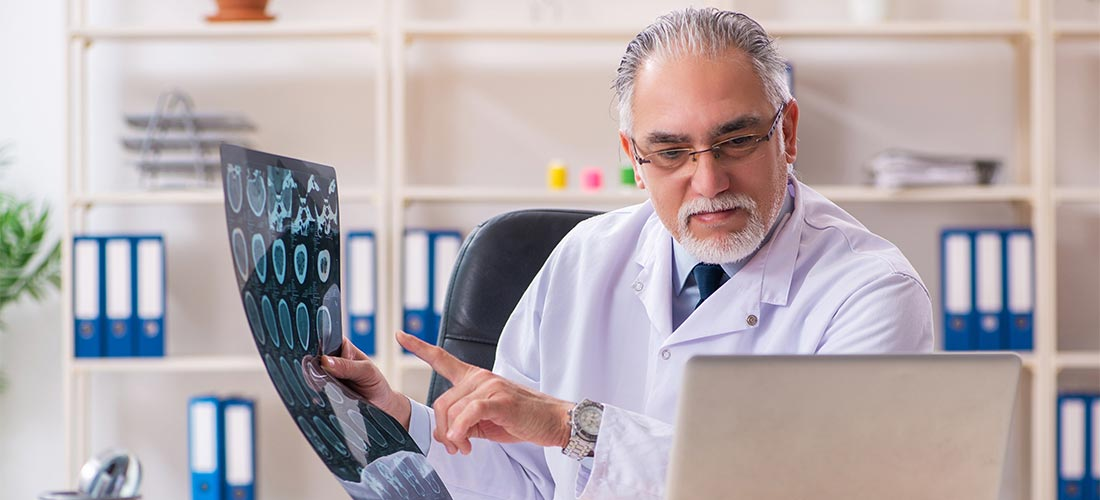Answer the question below in one word or phrase:
What is the doctor holding in one hand?

Radiographic film